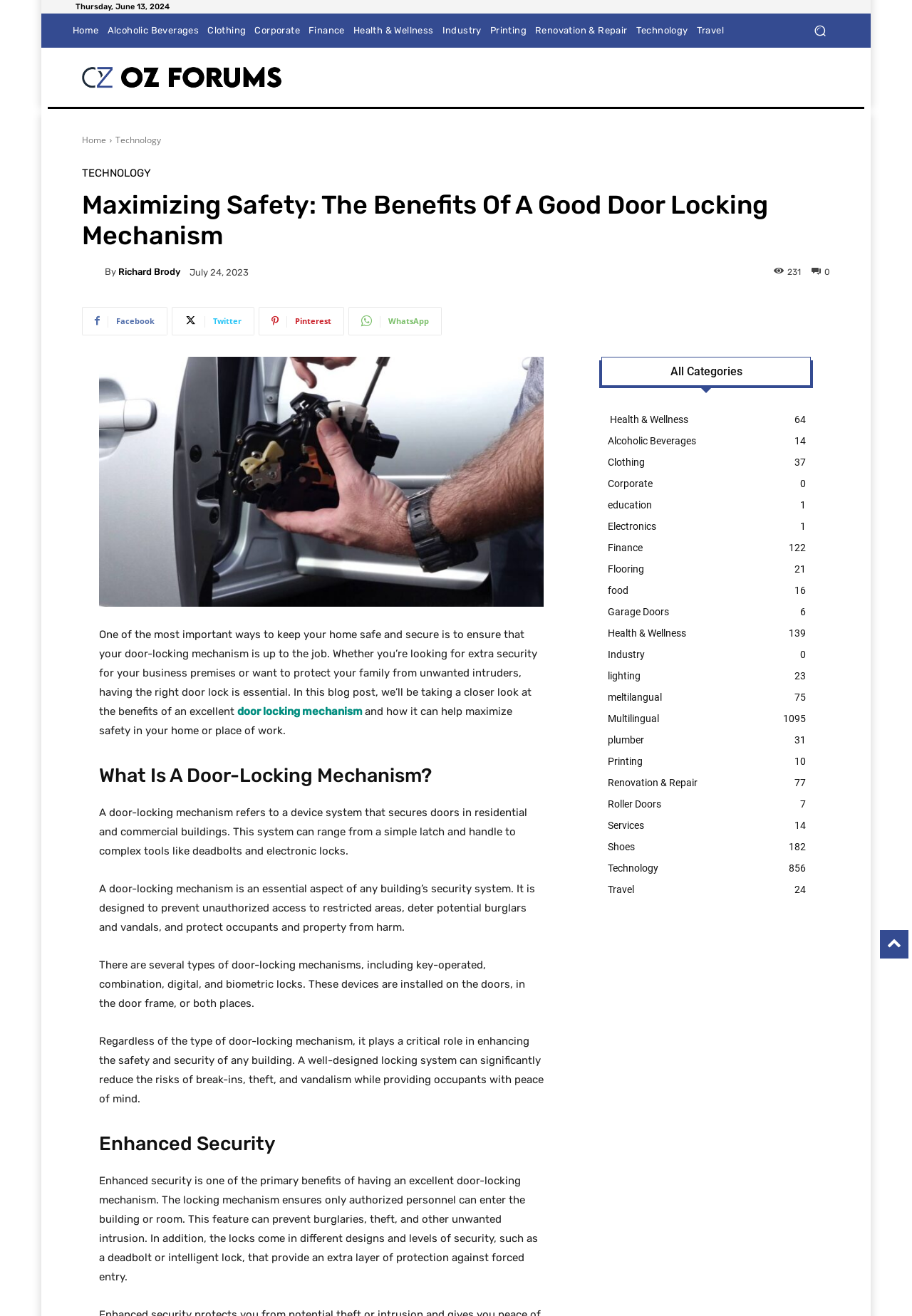Pinpoint the bounding box coordinates of the element to be clicked to execute the instruction: "Share on 'Facebook'".

[0.09, 0.233, 0.184, 0.255]